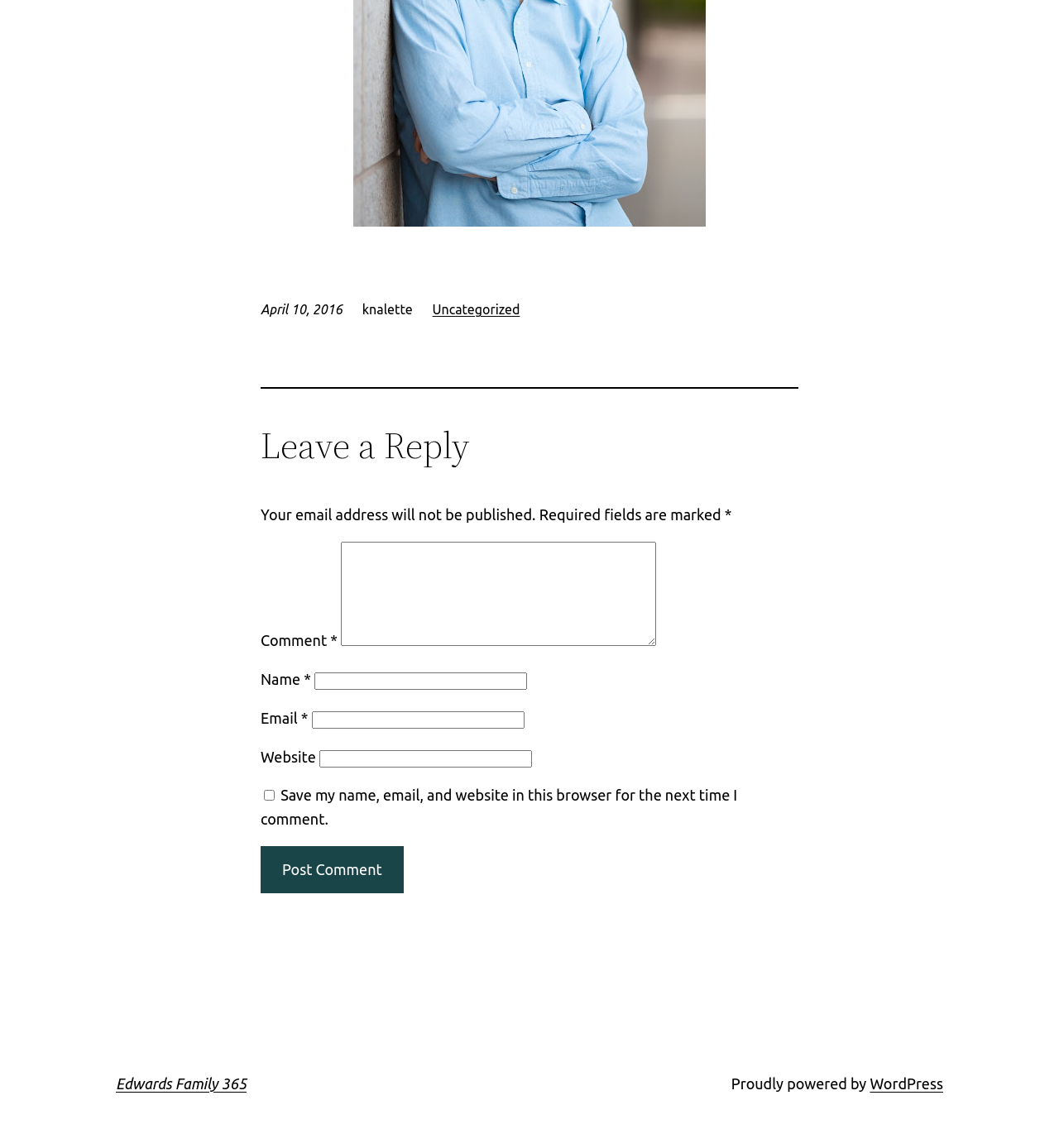What is the date of the post?
Based on the content of the image, thoroughly explain and answer the question.

I found the date of the post by looking at the time element, which contains the static text 'April 10, 2016'.